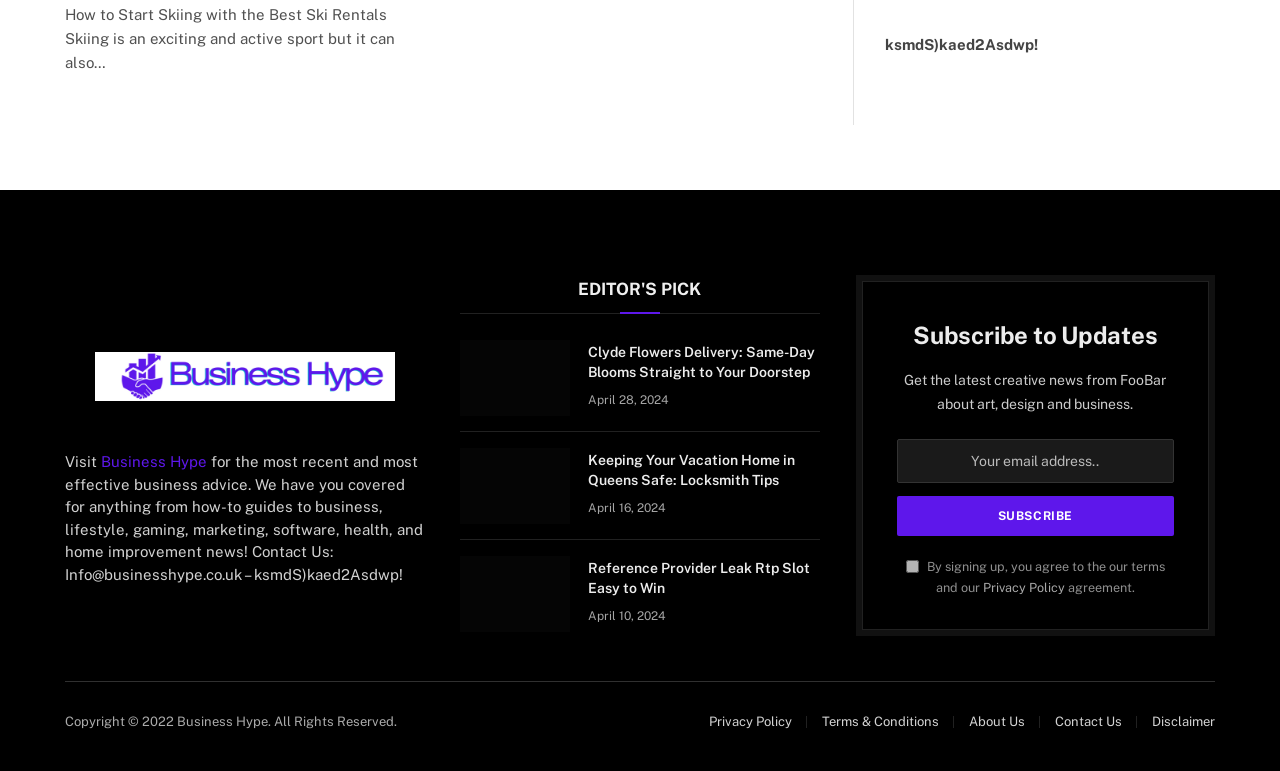Provide the bounding box coordinates of the HTML element described by the text: "About Us".

[0.757, 0.926, 0.801, 0.945]